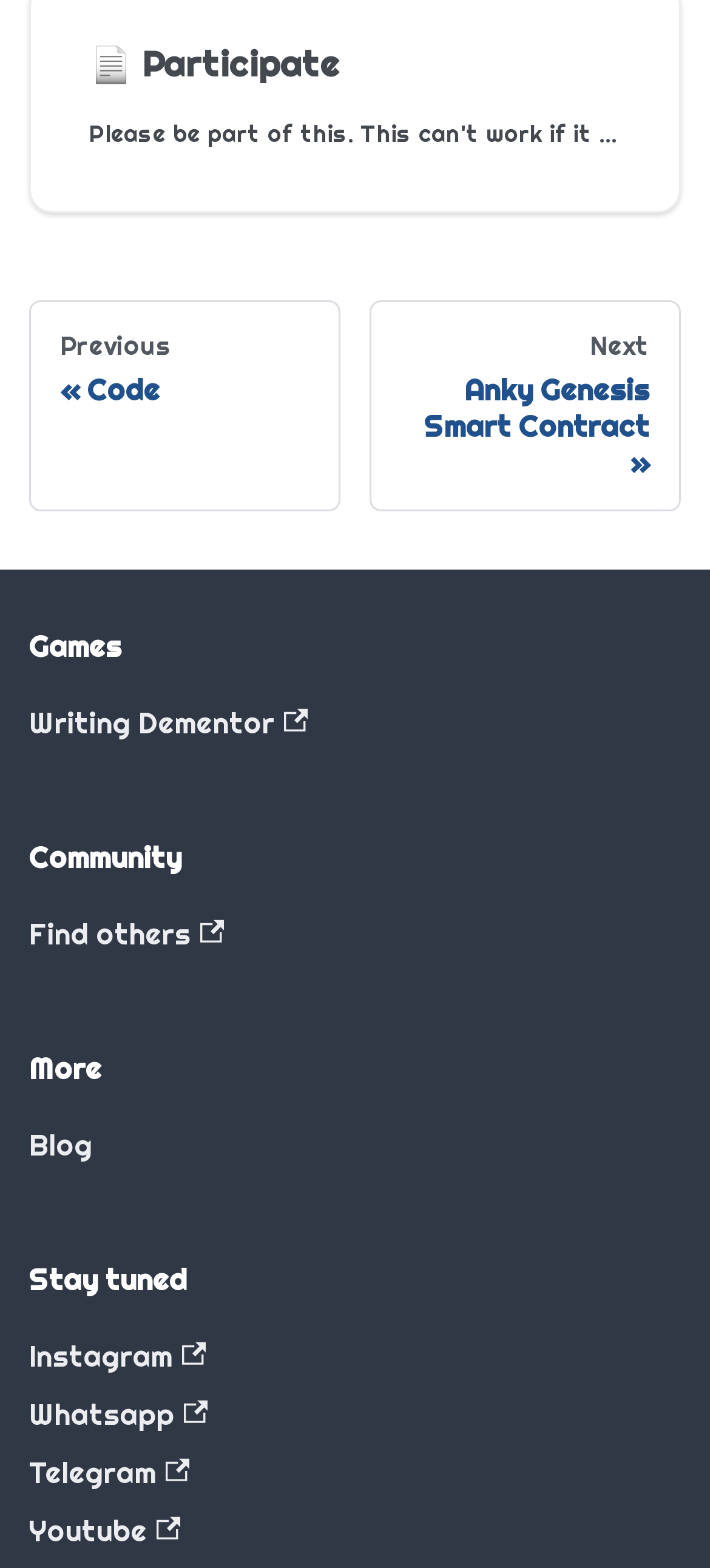What is the section above the footer?
Please provide a comprehensive answer based on the details in the screenshot.

The section above the footer appears to be a links section, containing links to various pages or resources, such as 'Writing Dementor', 'Find others', 'Blog', and others.